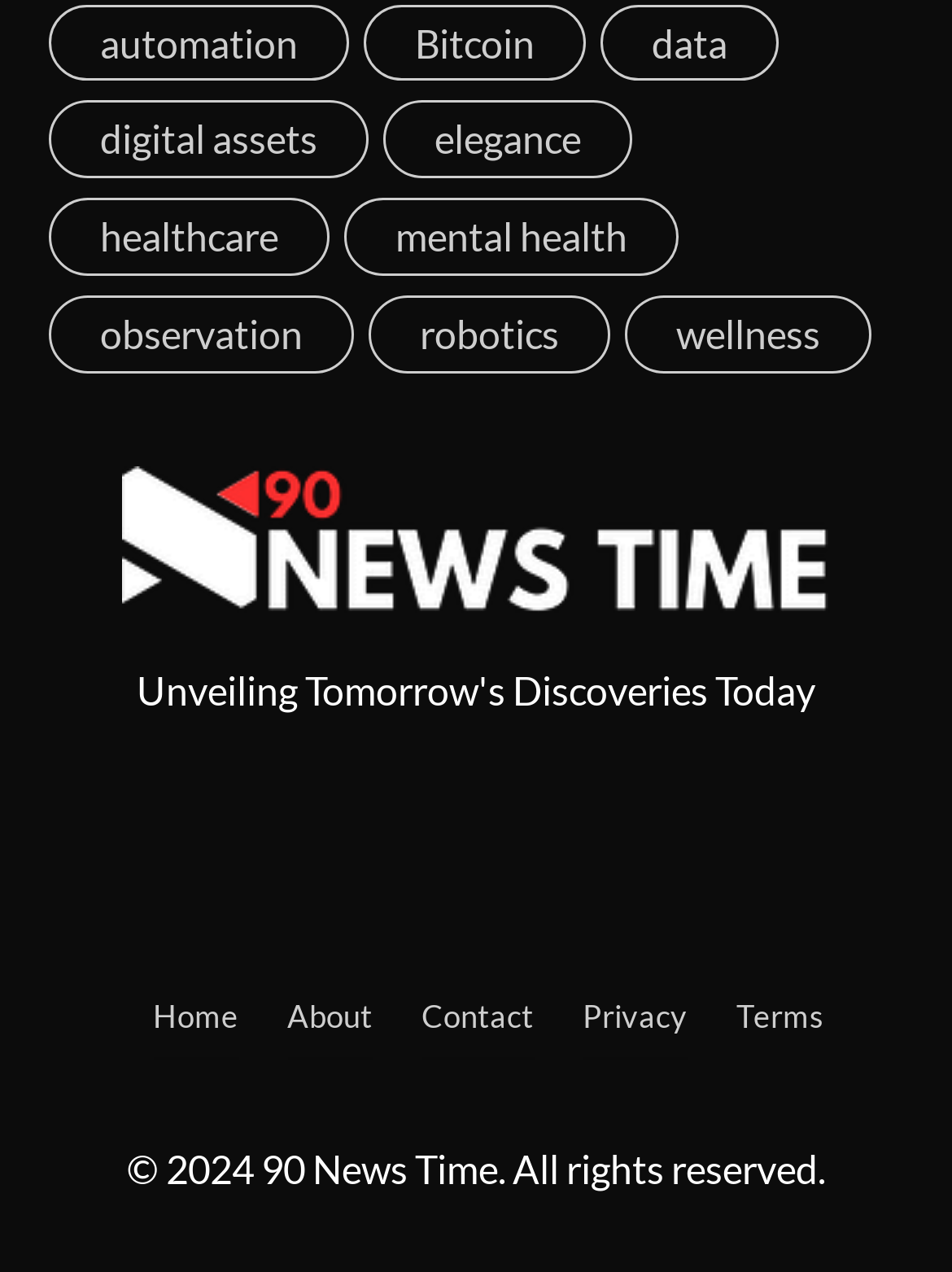Refer to the image and provide an in-depth answer to the question:
What is the last item in the footer section?

I looked at the footer section and found the last item is a link with the text 'Terms'.